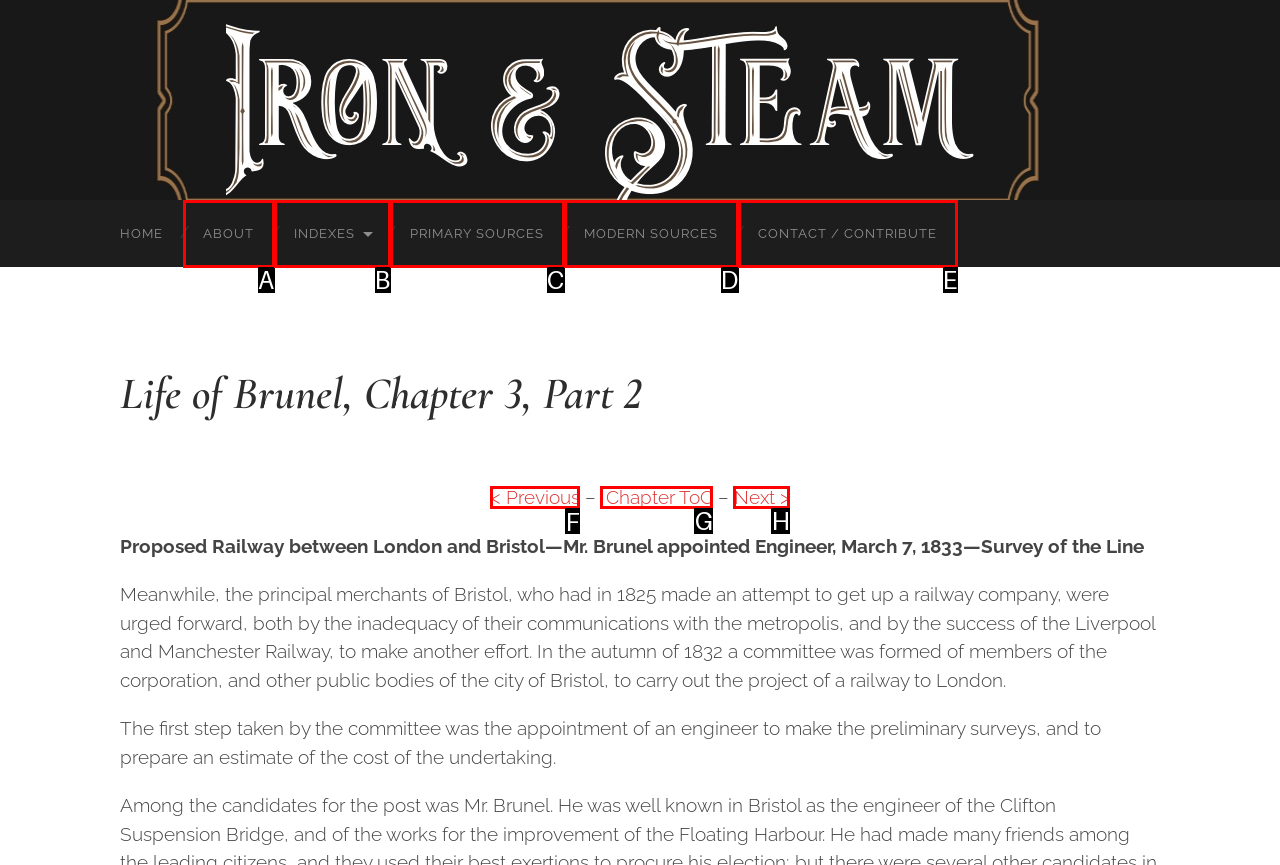Point out the HTML element I should click to achieve the following: go to previous chapter Reply with the letter of the selected element.

F